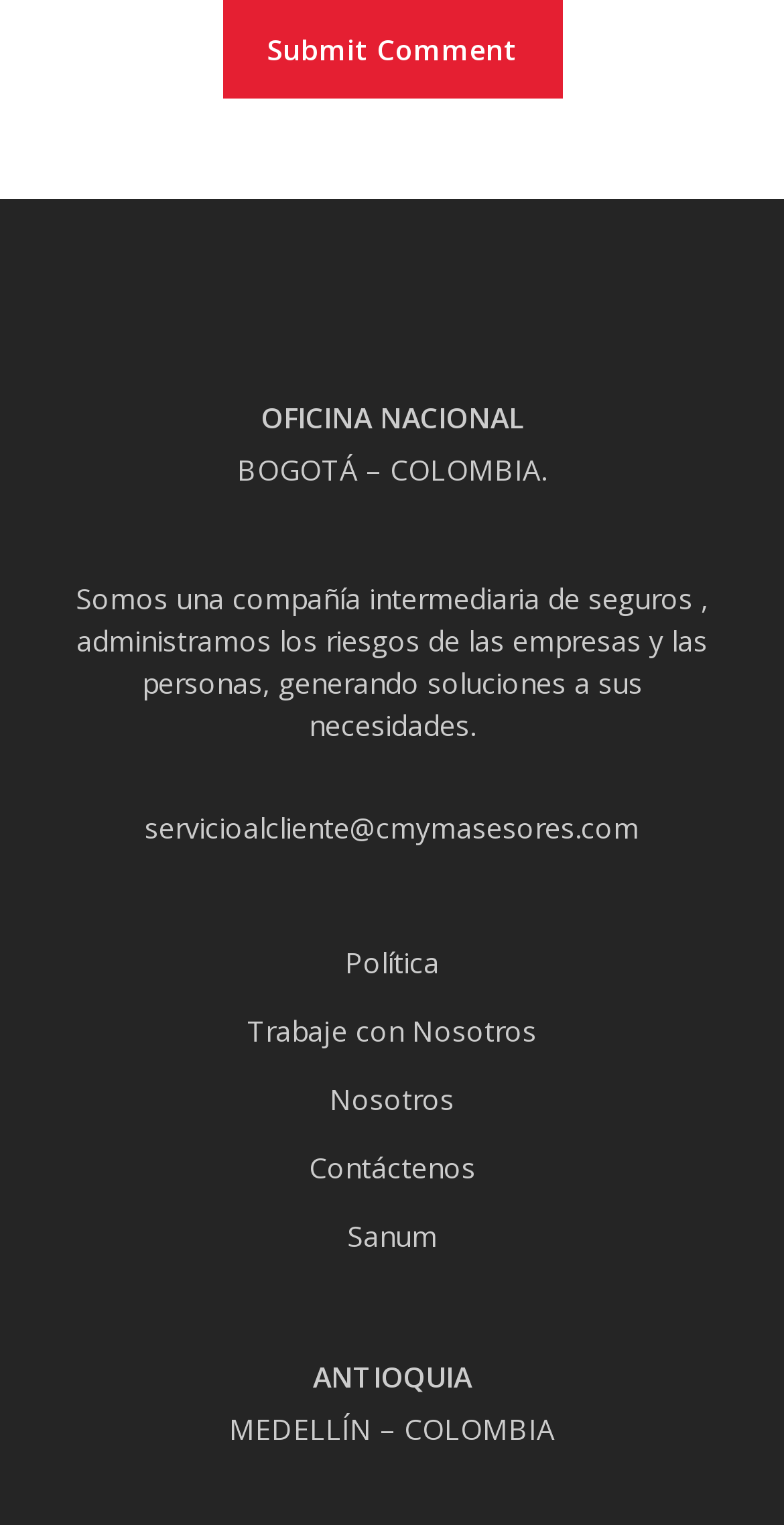Utilize the details in the image to thoroughly answer the following question: What are the main sections of the website?

From the links 'Política', 'Trabaje con Nosotros', 'Nosotros', 'Contáctenos', and 'Sanum', it can be inferred that the main sections of the website are About, Contact, Policy, and possibly others.